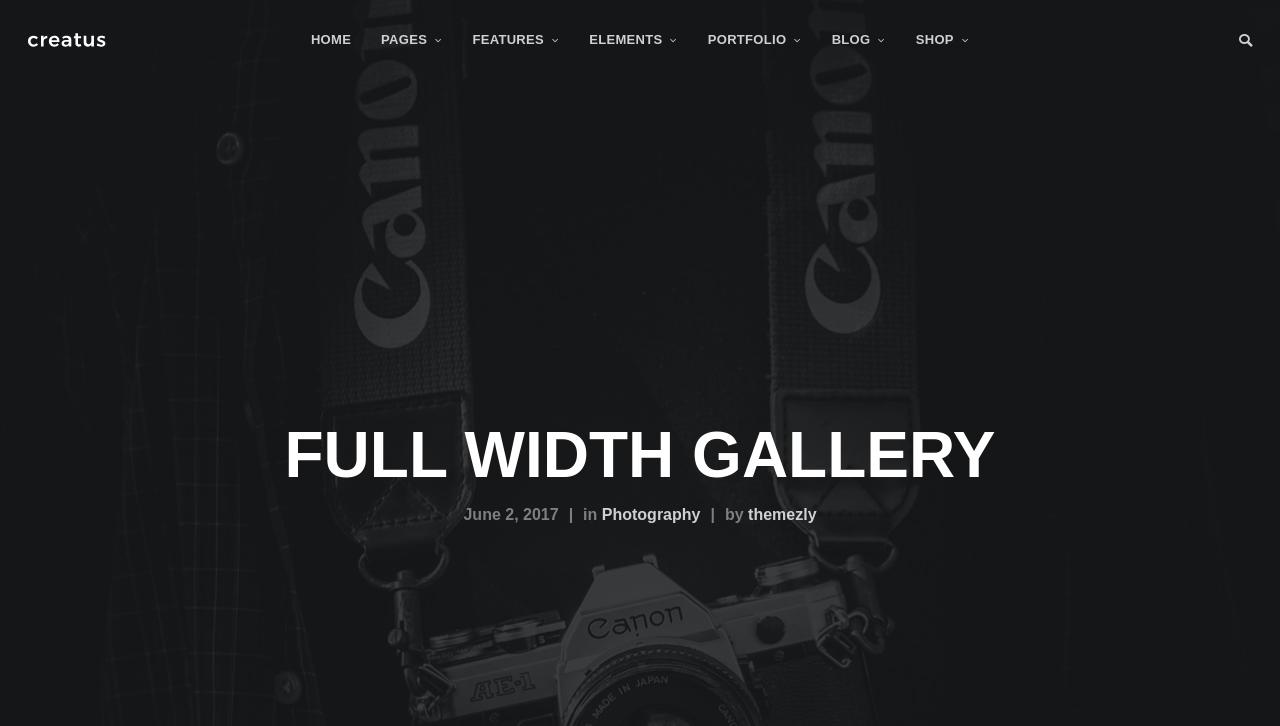What is the date of the gallery?
Please give a detailed and elaborate answer to the question.

I found a time element on the page with a static text 'June 2, 2017', which suggests that this is the date of the gallery.